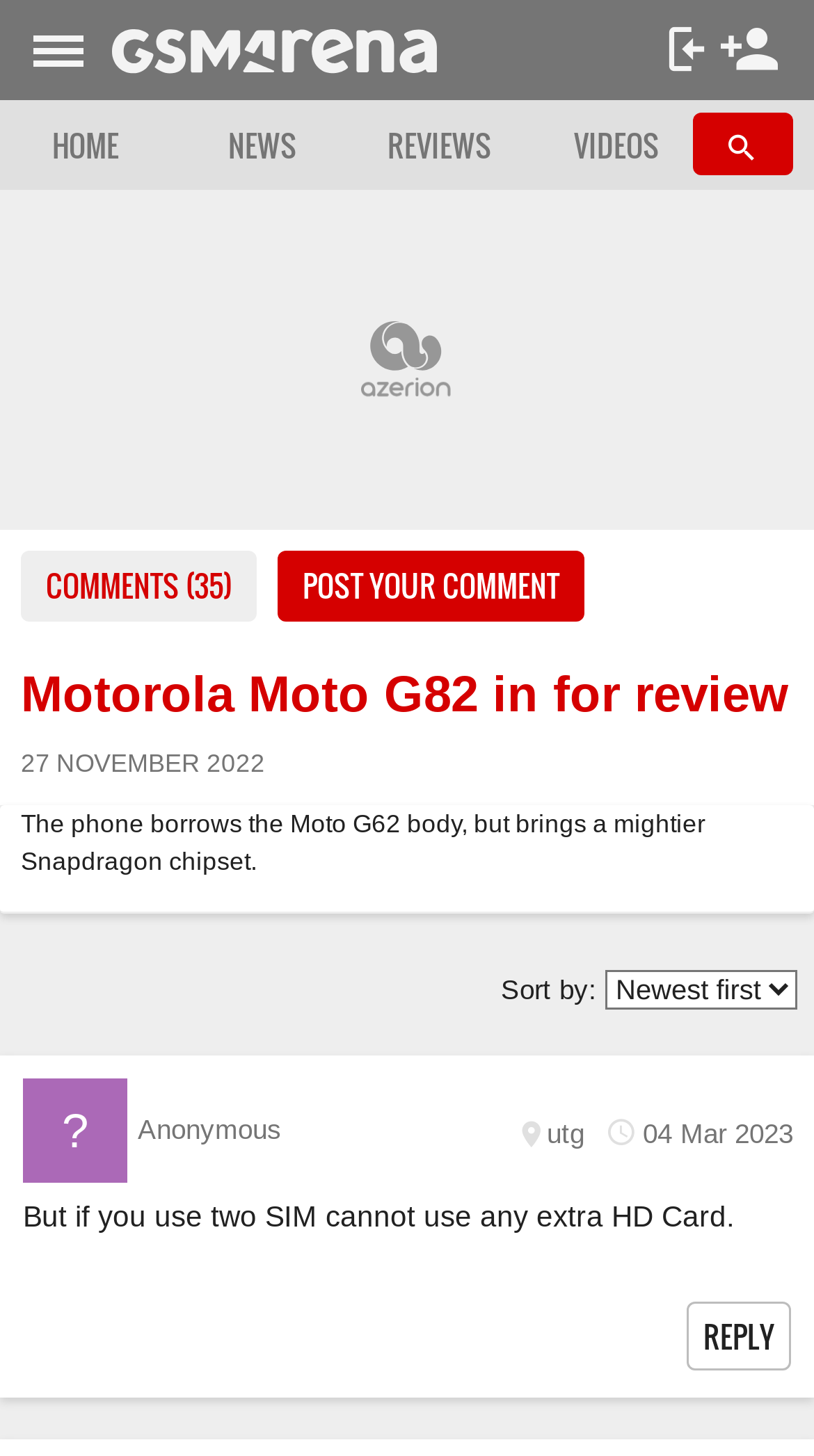Determine the coordinates of the bounding box that should be clicked to complete the instruction: "Sort comments by". The coordinates should be represented by four float numbers between 0 and 1: [left, top, right, bottom].

[0.744, 0.666, 0.979, 0.693]